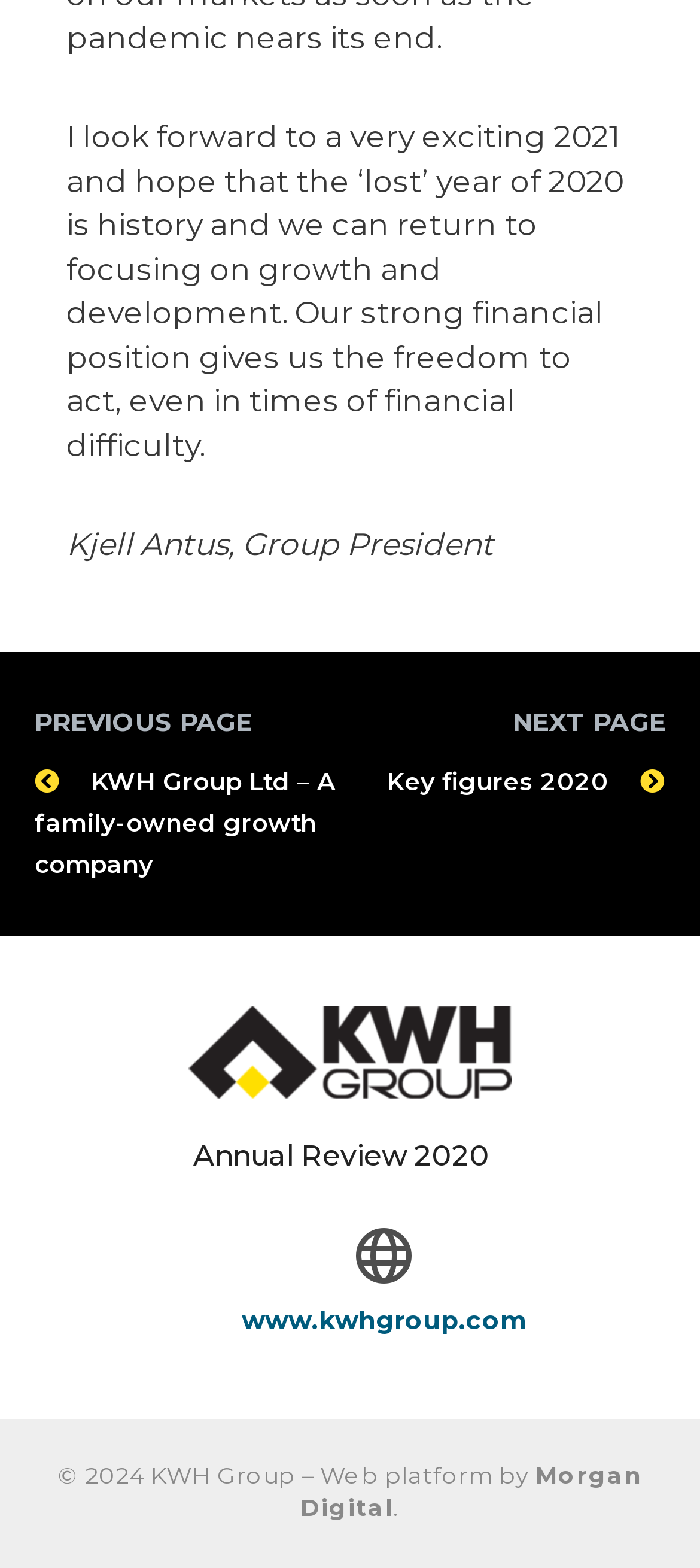Who developed the web platform?
Can you offer a detailed and complete answer to this question?

The question can be answered by looking at the link element with the text 'Morgan Digital' which is located at [0.429, 0.932, 0.917, 0.971]. This element is a child of the contentinfo element, indicating that it is a piece of information related to the content.